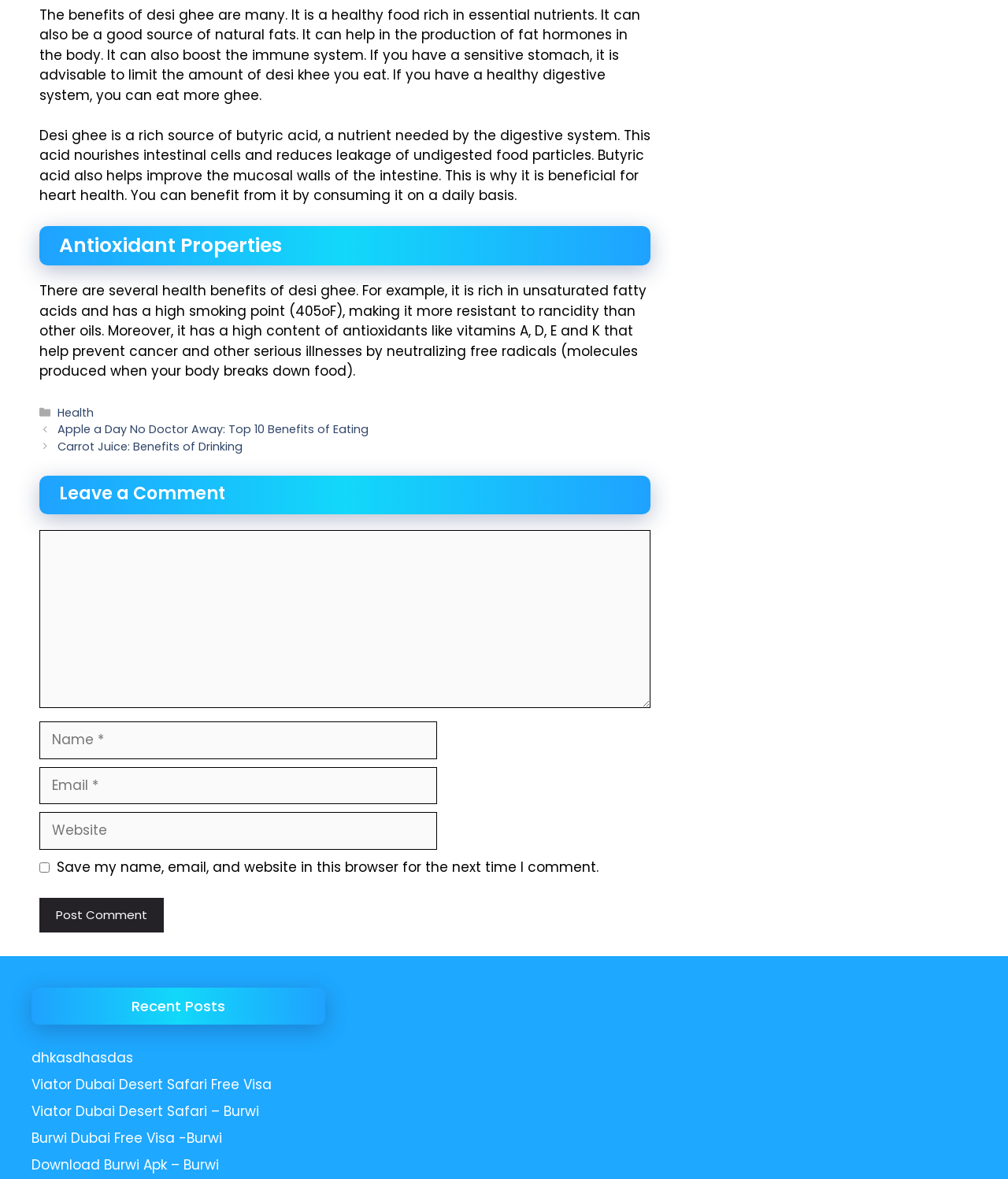Answer the question below with a single word or a brief phrase: 
What is the purpose of butyric acid?

nourishes intestinal cells